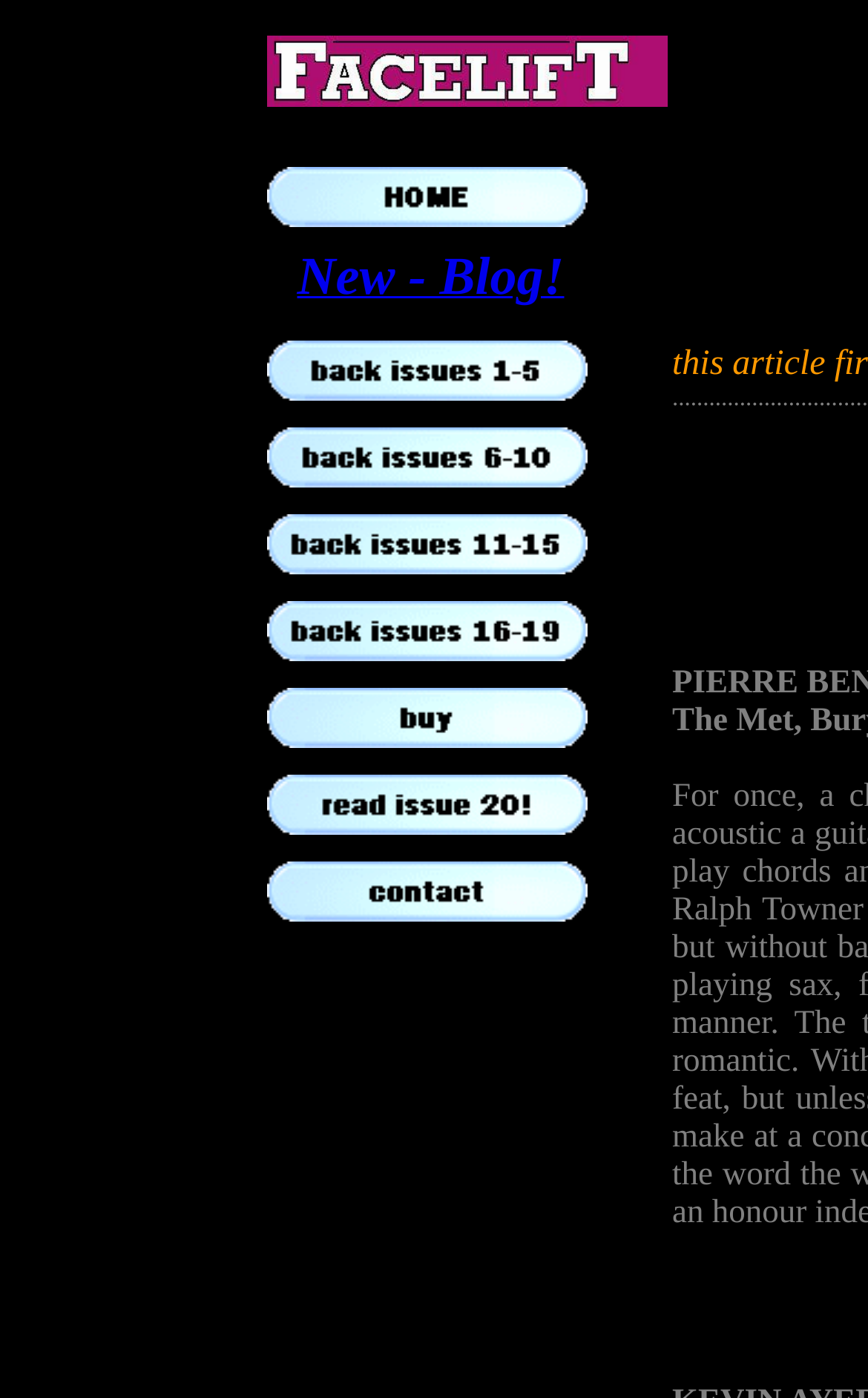Please determine the bounding box coordinates for the element that should be clicked to follow these instructions: "Explore the second link".

[0.308, 0.266, 0.677, 0.293]